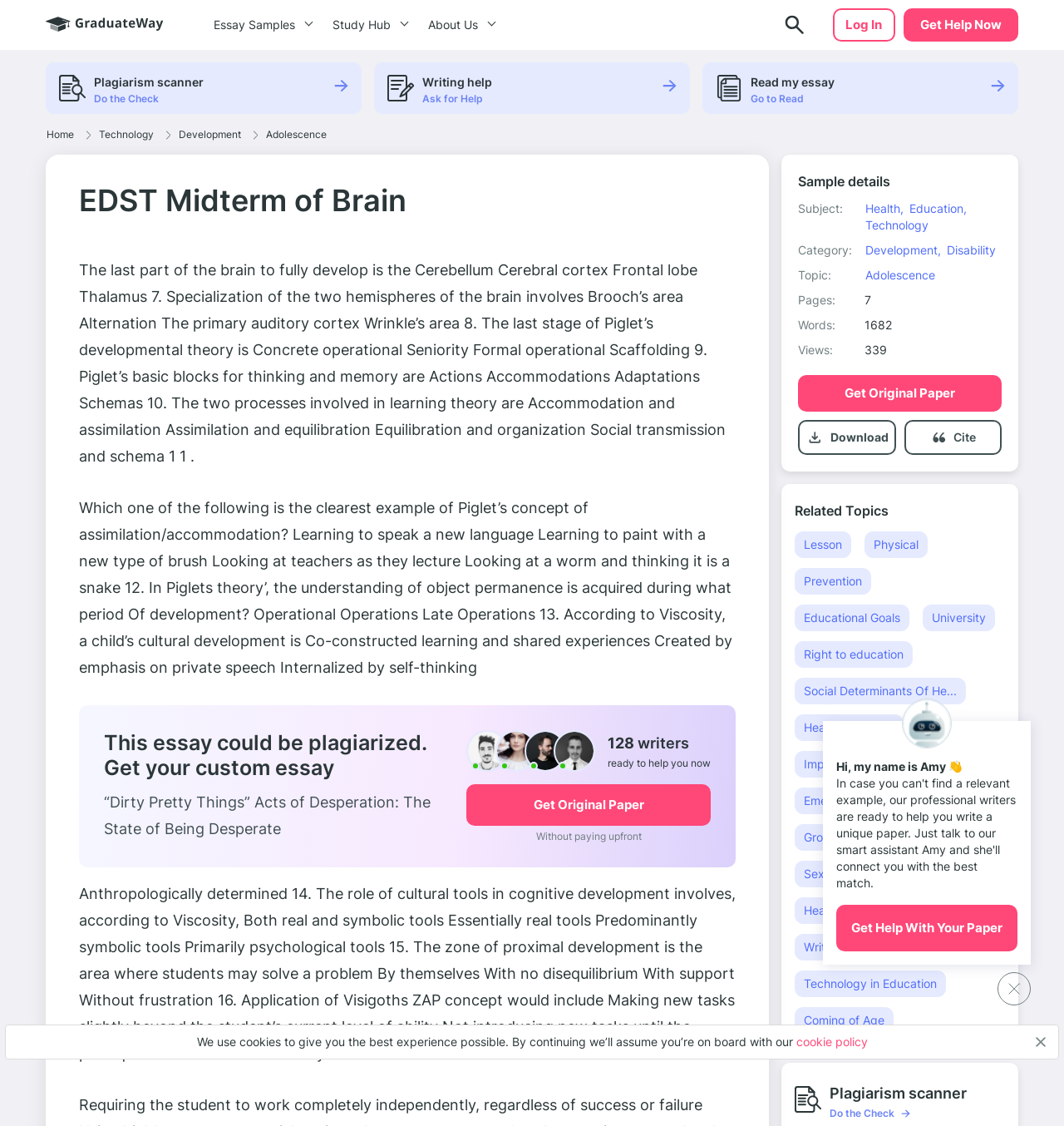Give a concise answer using only one word or phrase for this question:
What is the topic of the essay?

Adolescence